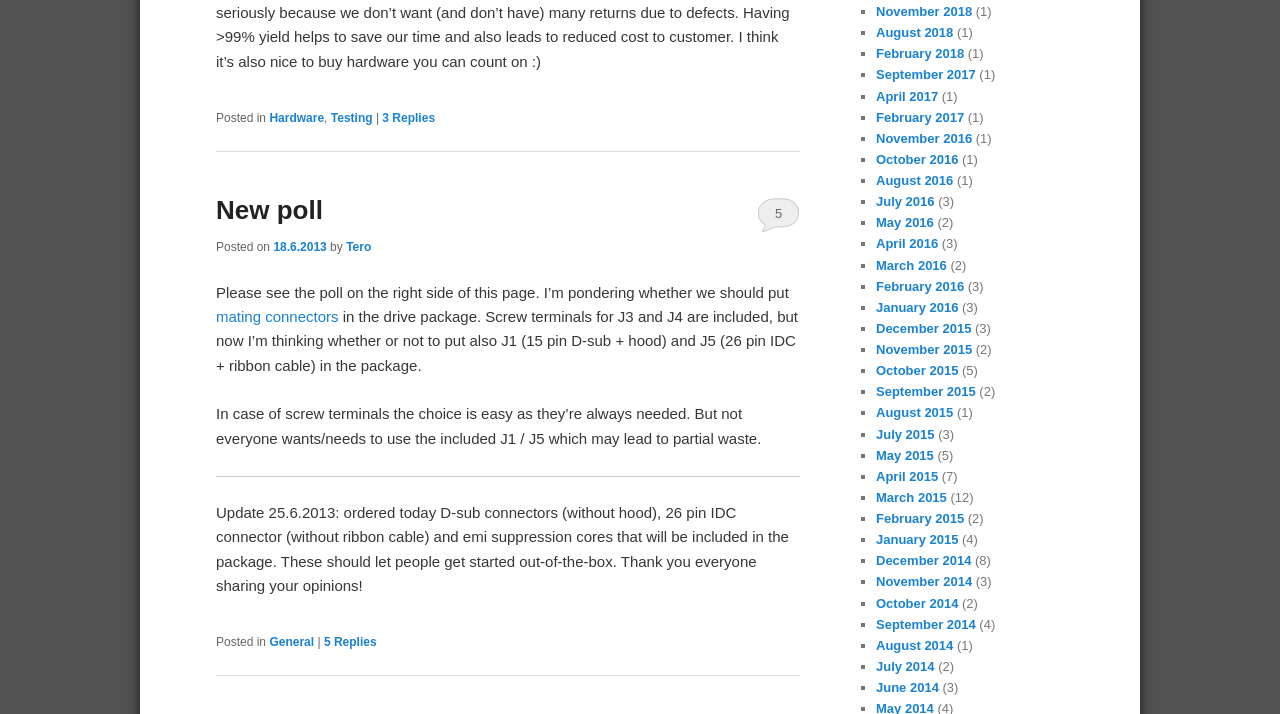Give the bounding box coordinates for the element described as: "April 2015".

[0.684, 0.657, 0.733, 0.678]